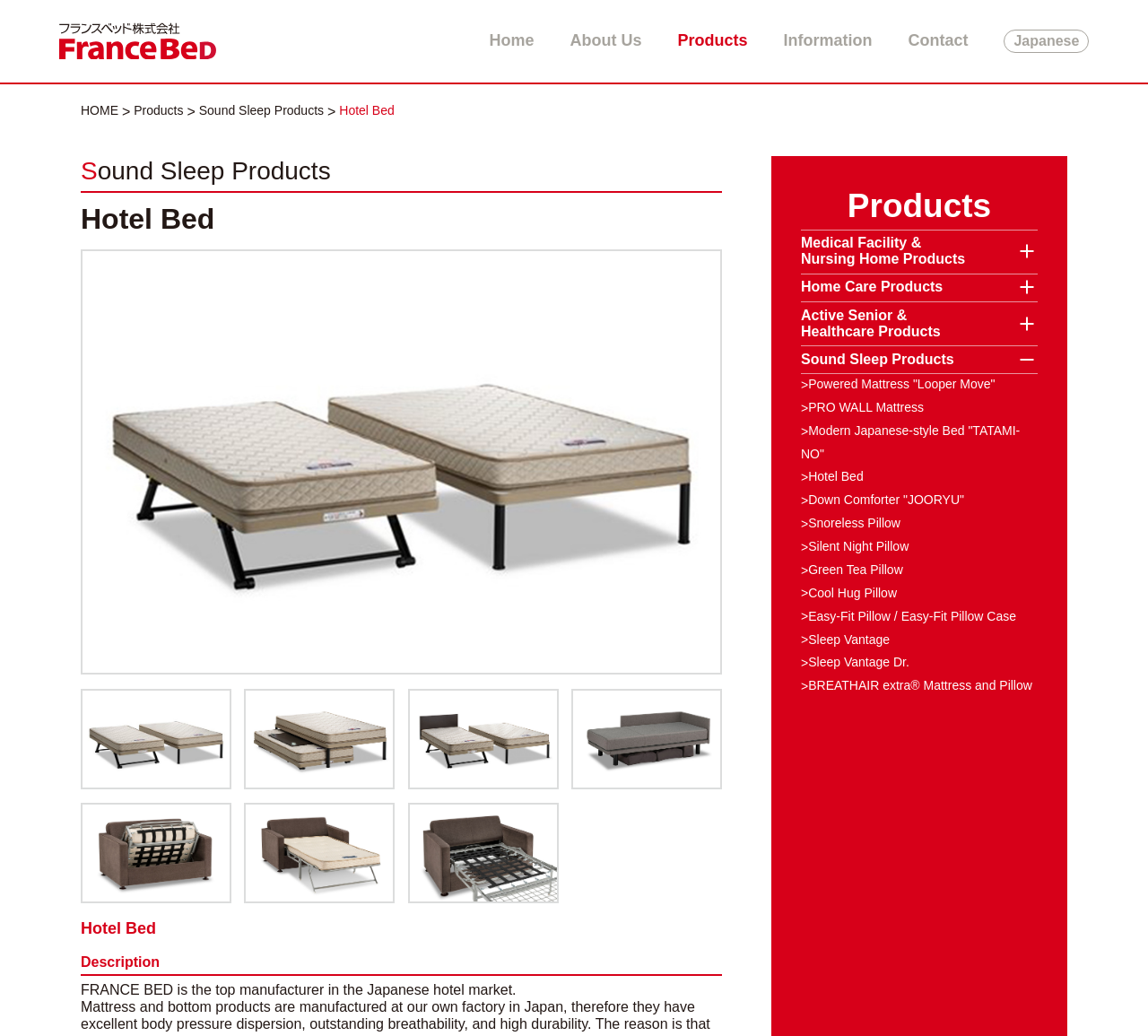Examine the image and give a thorough answer to the following question:
What are the main categories of products offered by FRANCE BED?

The main categories of products can be found in the links under the 'Products' heading, which includes 'Hotel Bed', 'Medical Facility & Nursing Home Products', 'Home Care Products', 'Active Senior & Healthcare Products', and 'Sound Sleep Products'.